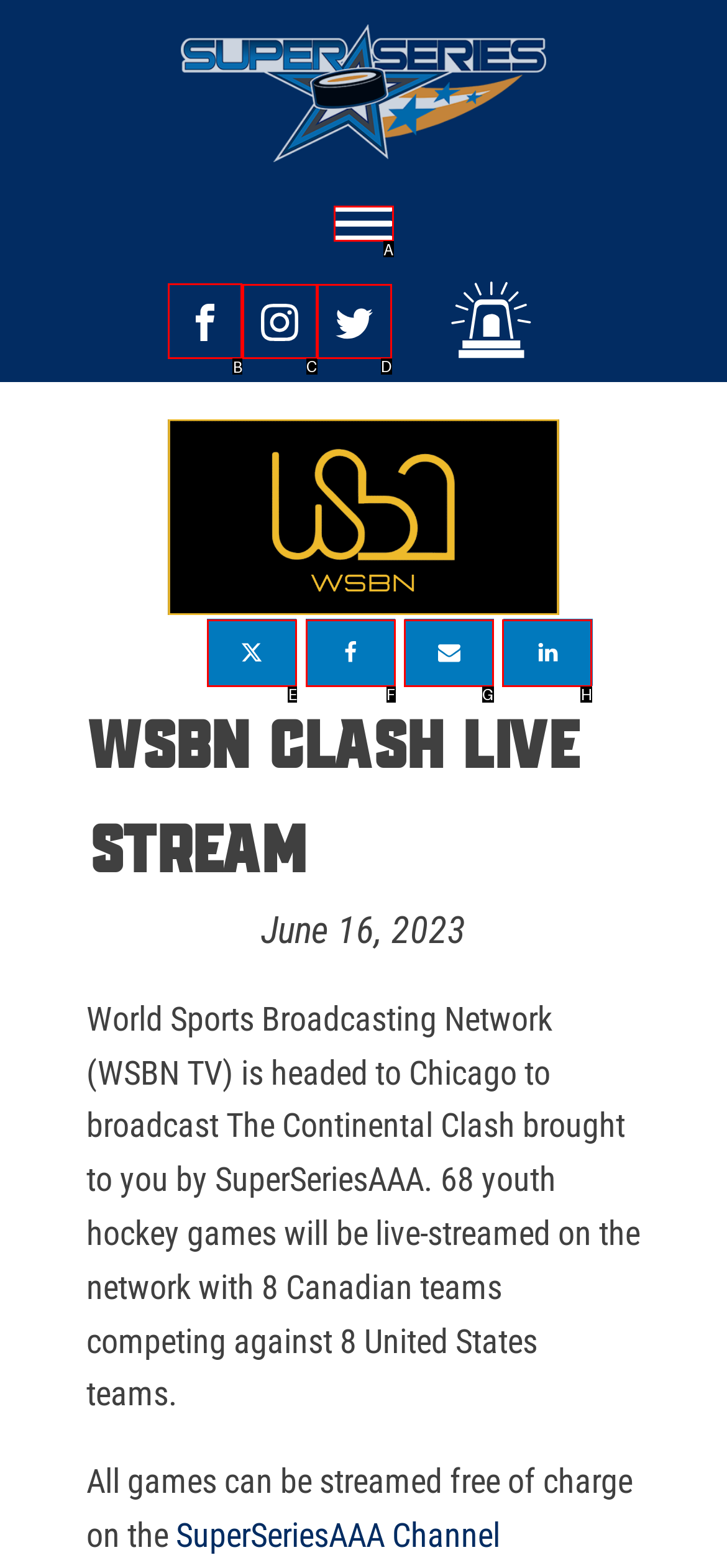Determine the correct UI element to click for this instruction: Visit our Facebook page. Respond with the letter of the chosen element.

B